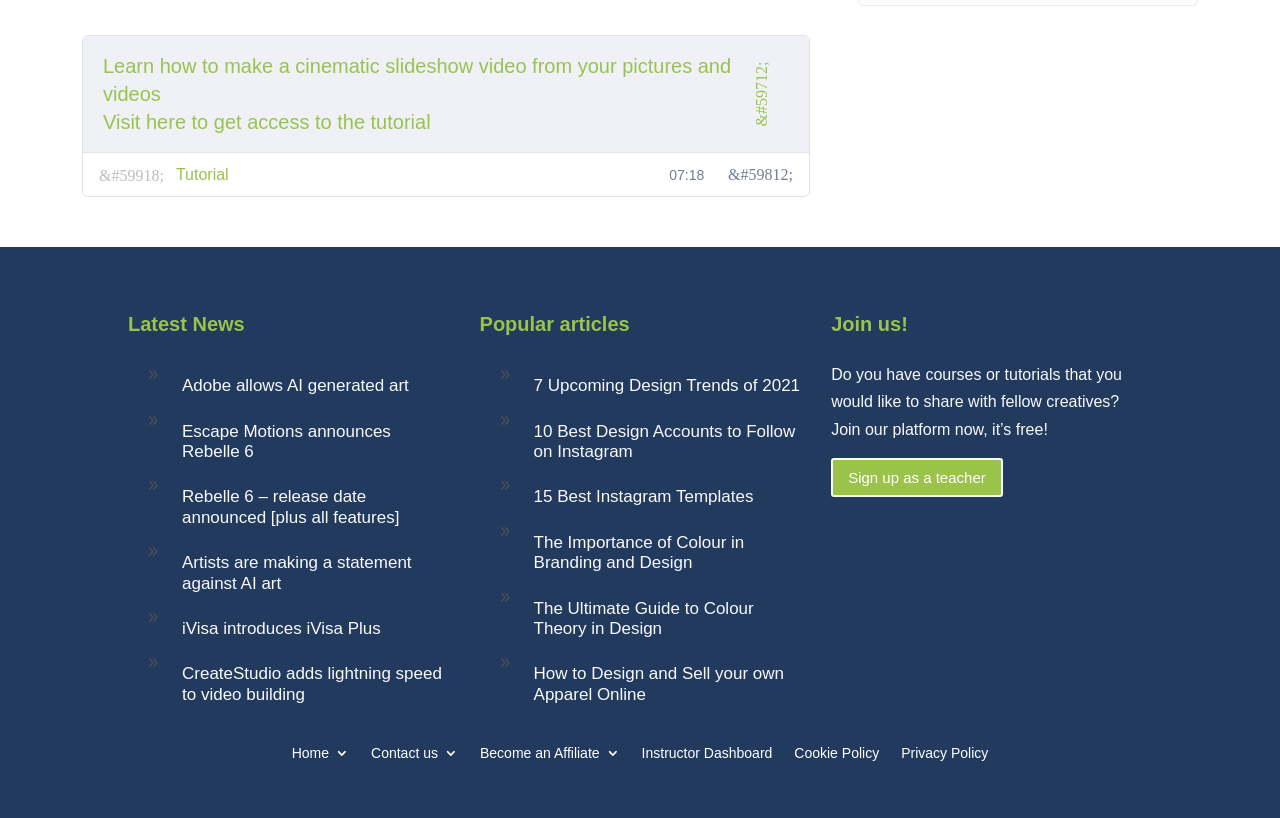Based on the image, please elaborate on the answer to the following question:
What is the tutorial duration mentioned on the webpage?

The tutorial duration '07:18' is mentioned next to the 'Tutorial' heading, indicating the length of the tutorial video.